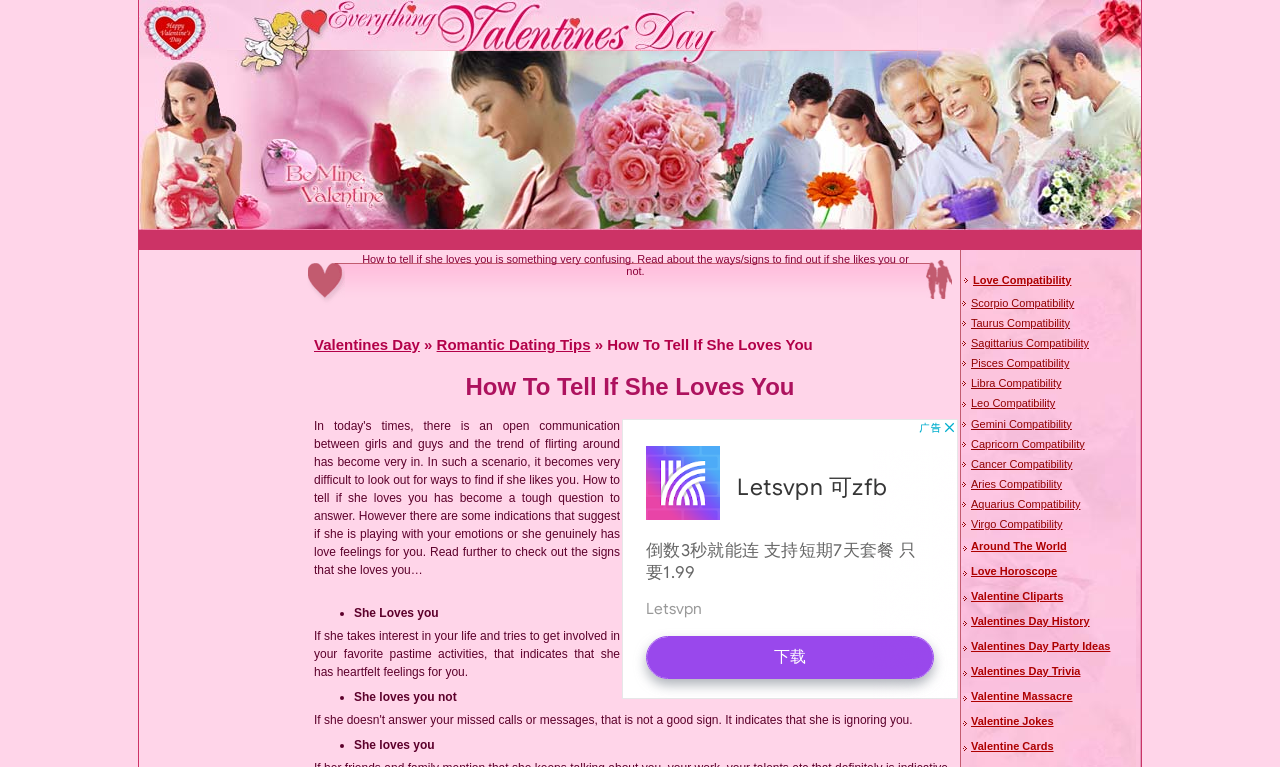Generate a thorough caption that explains the contents of the webpage.

This webpage is about determining if someone loves you, with a focus on Valentine's Day. At the top, there is a table with five images related to Valentine's Day, including "Everything Valentines Day", "Be My Valentine", "Valentine Roses", "Valentine Flowers", and "Valentine Couple". Below this table, there is an advertisement section.

The main content of the webpage starts with a heading "How To Tell If She Loves You" and a brief introduction to the topic. The introduction is accompanied by three images, one on the left, one in the middle, and one on the right.

The webpage then presents a list of signs that indicate if someone loves you. Each sign is marked with a bullet point and is accompanied by a brief description. The list is divided into sections, with each section having a heading and a few bullet points.

On the right side of the webpage, there is a column with links to various articles related to love, relationships, and Valentine's Day. These links are accompanied by small images and are organized in a list format. The topics of these links range from love compatibility based on zodiac signs to Valentine's Day history, party ideas, and jokes.

Throughout the webpage, there are several advertisements and images, which are scattered across the page. The overall layout is cluttered, with multiple sections and columns competing for attention.